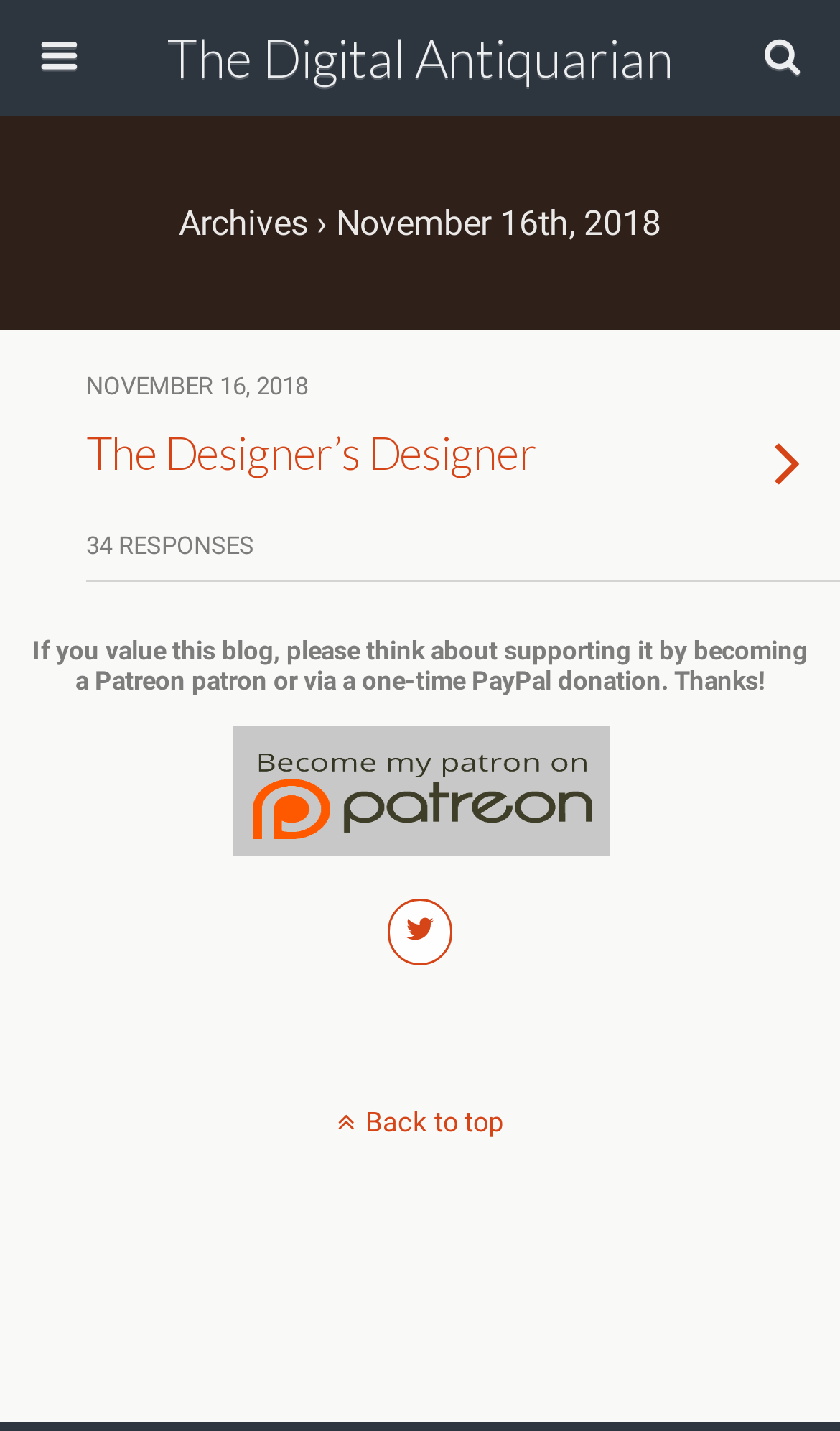Identify the coordinates of the bounding box for the element that must be clicked to accomplish the instruction: "Click on 'How To Watch NFL Live on FireStick (2023-24) | Free & Legal'".

None